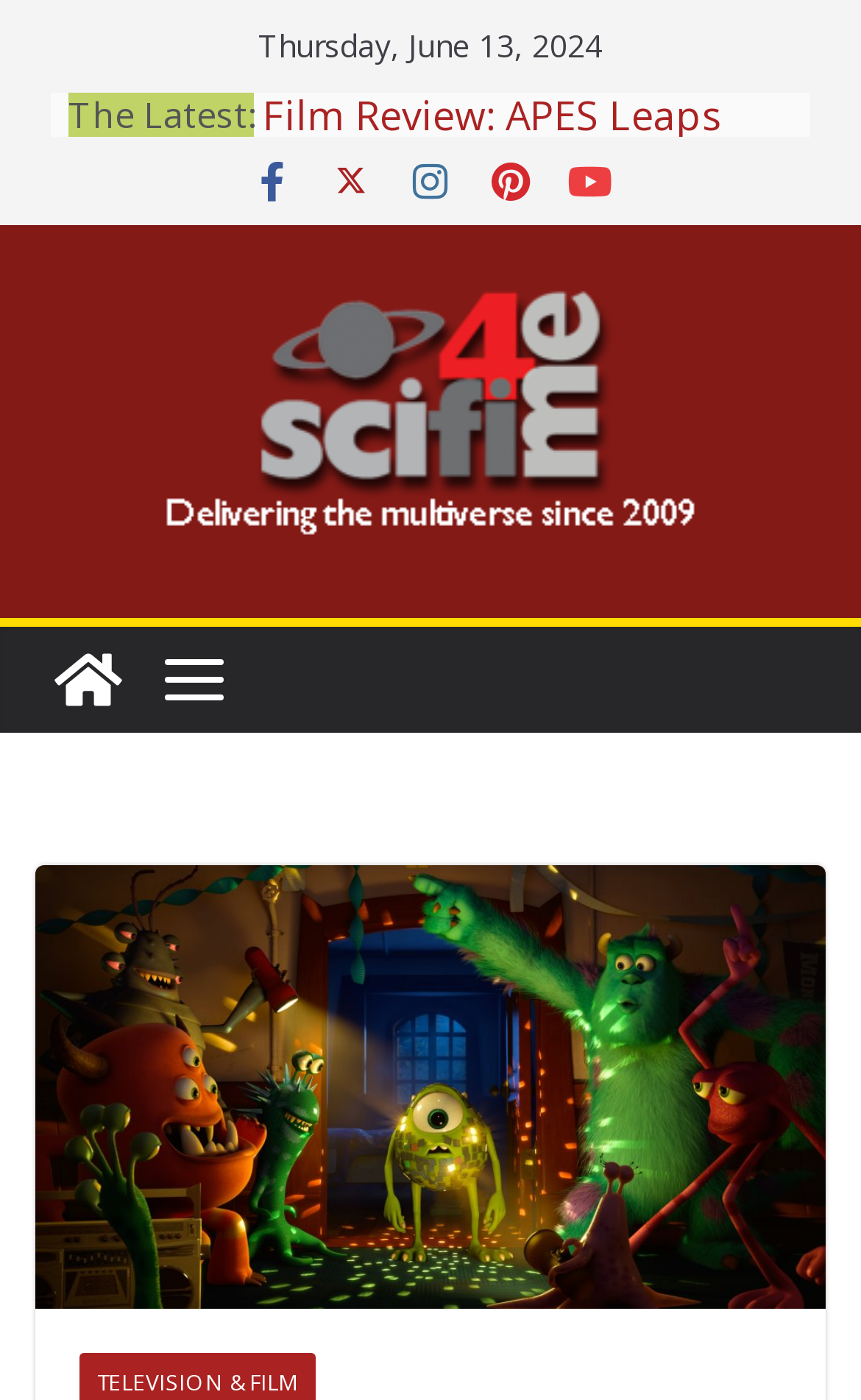Use a single word or phrase to answer this question: 
Is the website logo an image?

Yes